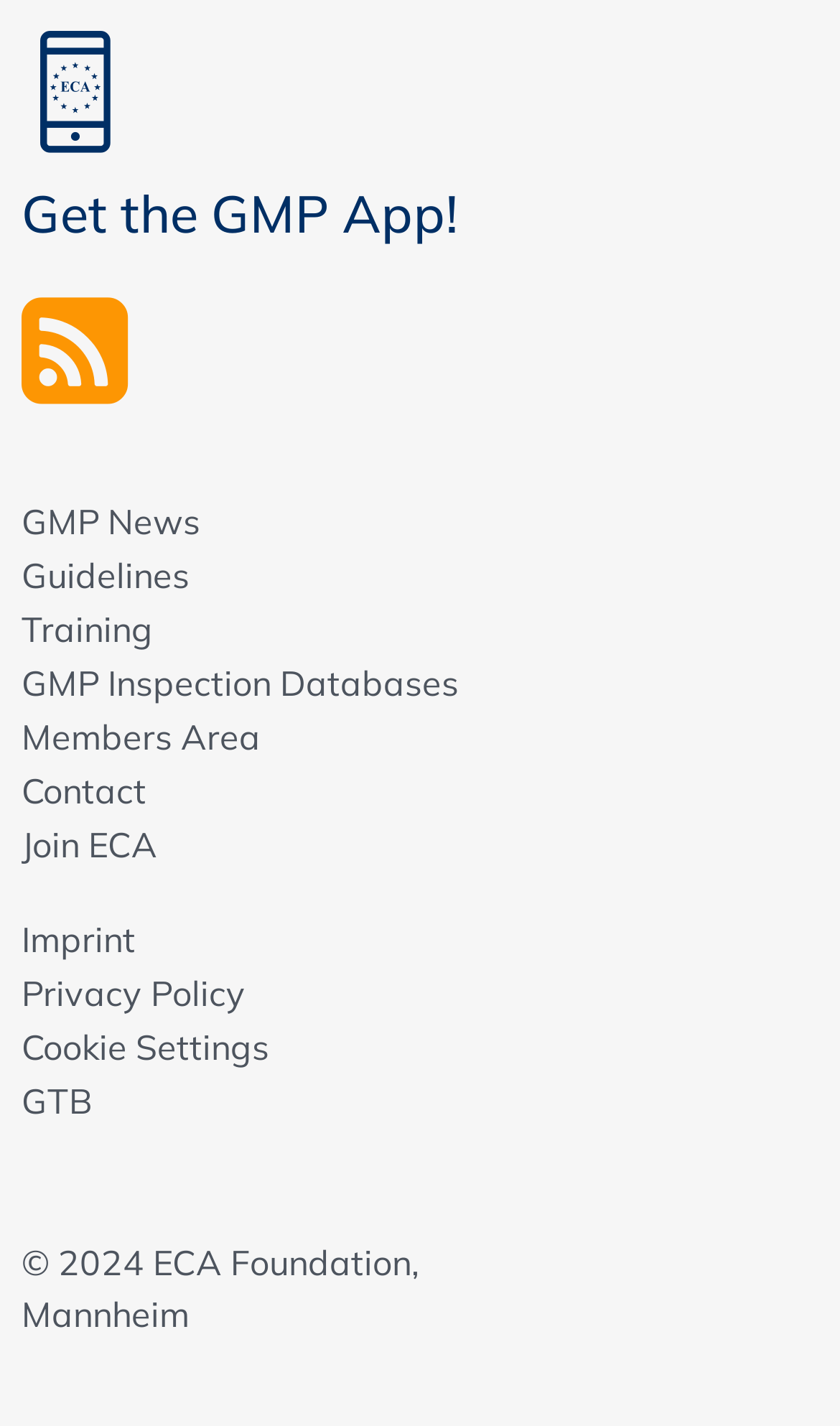Determine the bounding box coordinates for the area that should be clicked to carry out the following instruction: "Access Members Area".

[0.026, 0.498, 0.31, 0.535]